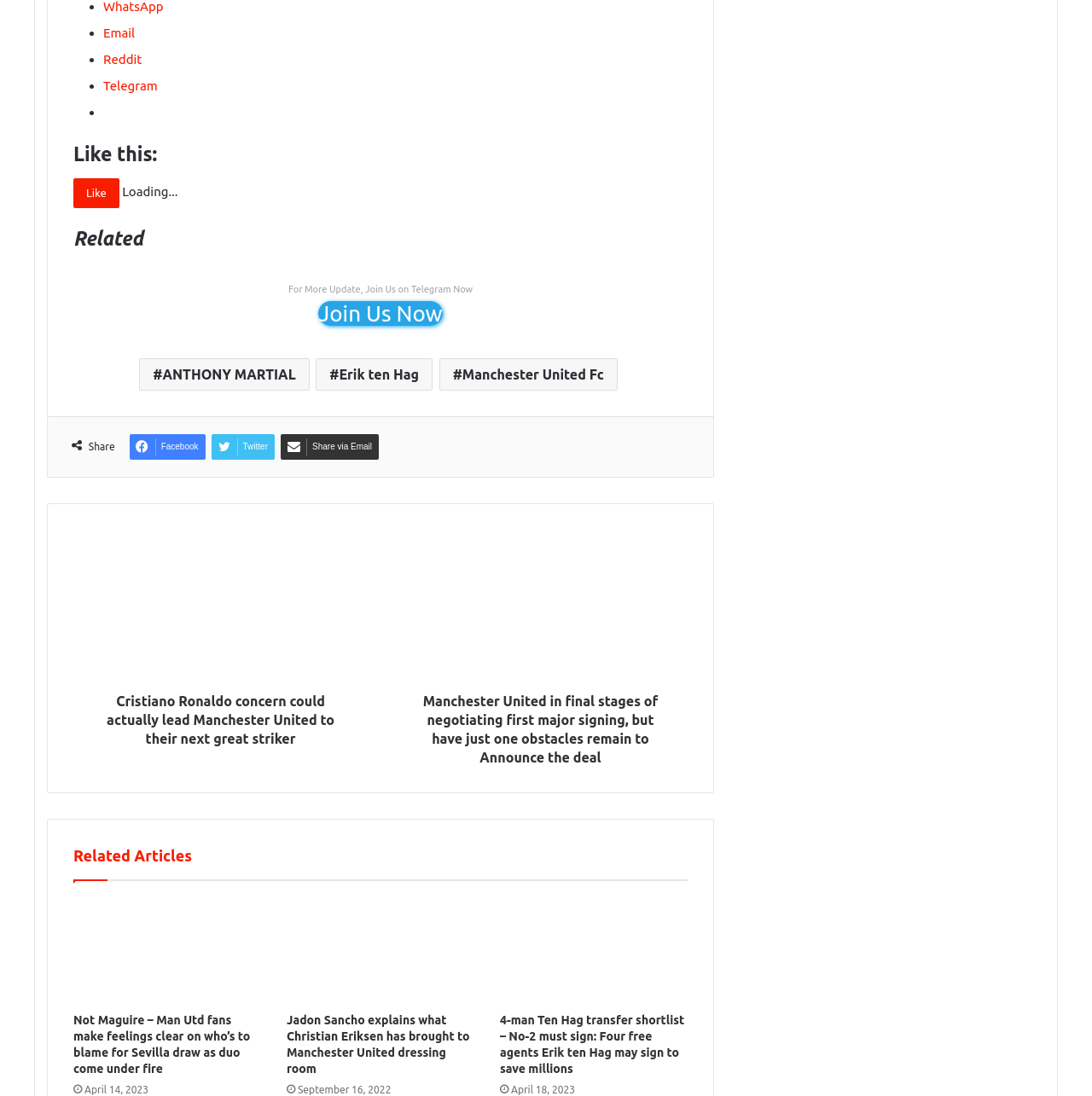Identify the bounding box coordinates for the UI element described as: "ANTHONY MARTIAL".

[0.128, 0.327, 0.283, 0.356]